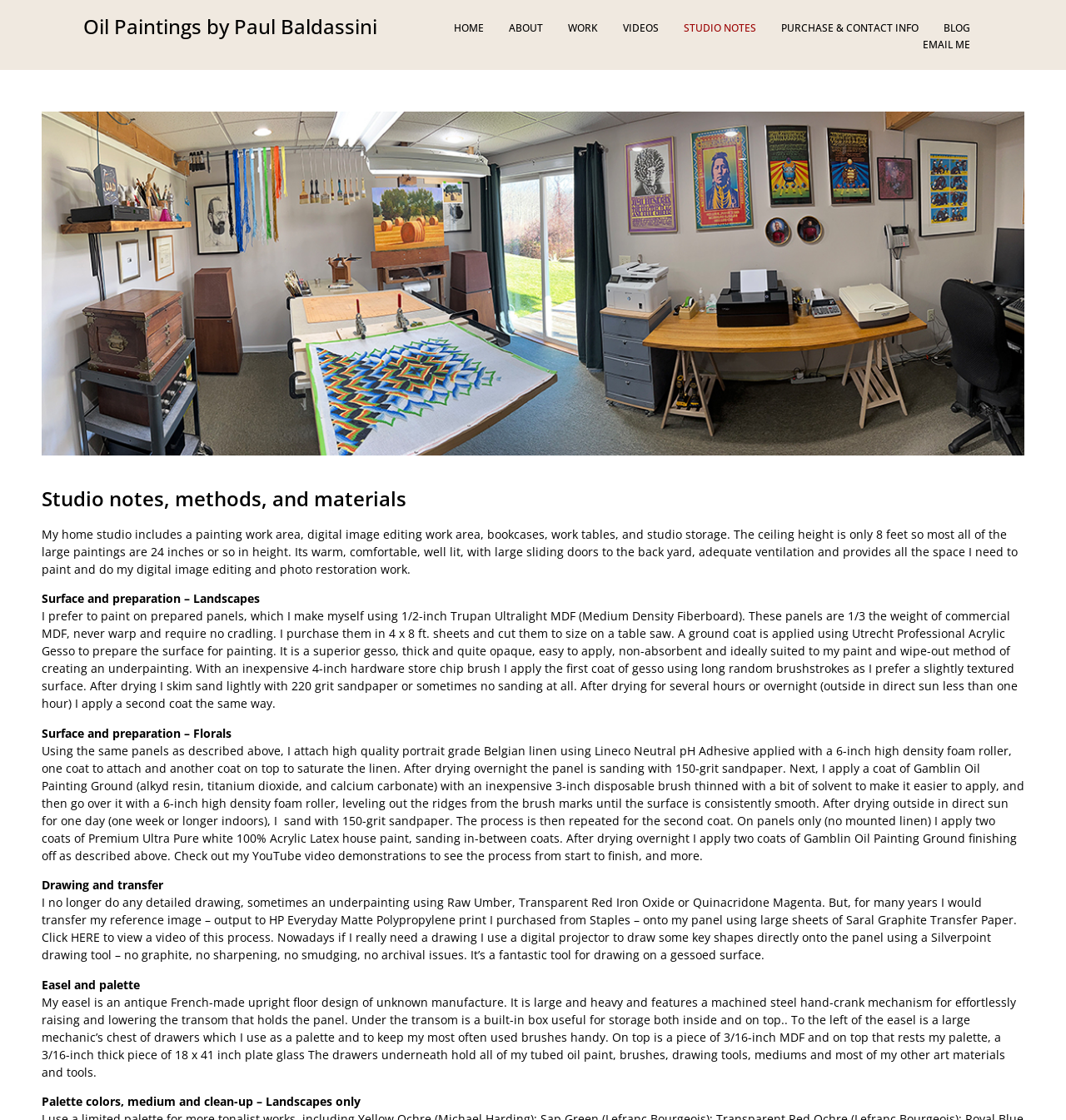Could you determine the bounding box coordinates of the clickable element to complete the instruction: "Click on 'HOME'"? Provide the coordinates as four float numbers between 0 and 1, i.e., [left, top, right, bottom].

[0.414, 0.018, 0.466, 0.033]